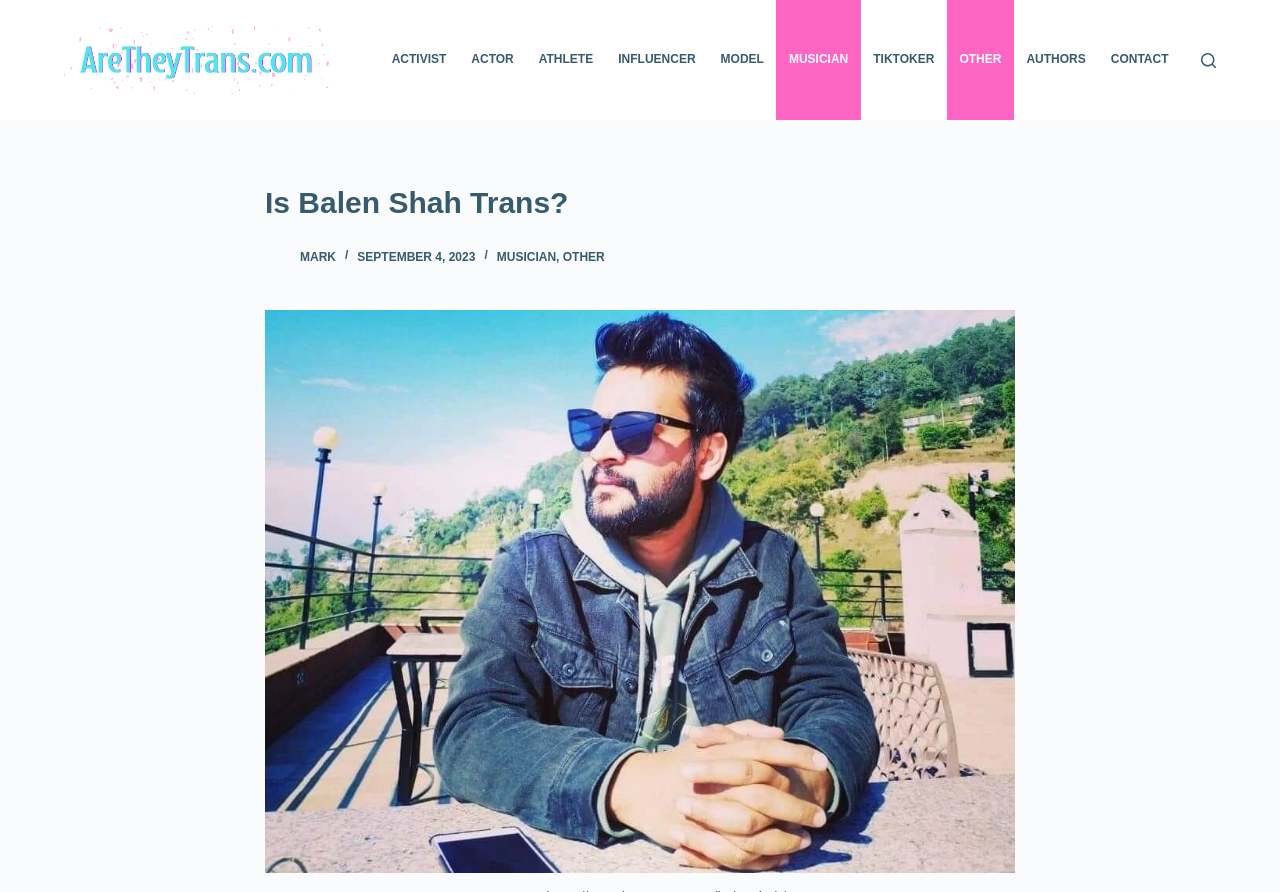Identify the bounding box coordinates for the element that needs to be clicked to fulfill this instruction: "Click on the 'MUSICIAN' link". Provide the coordinates in the format of four float numbers between 0 and 1: [left, top, right, bottom].

[0.388, 0.28, 0.434, 0.296]